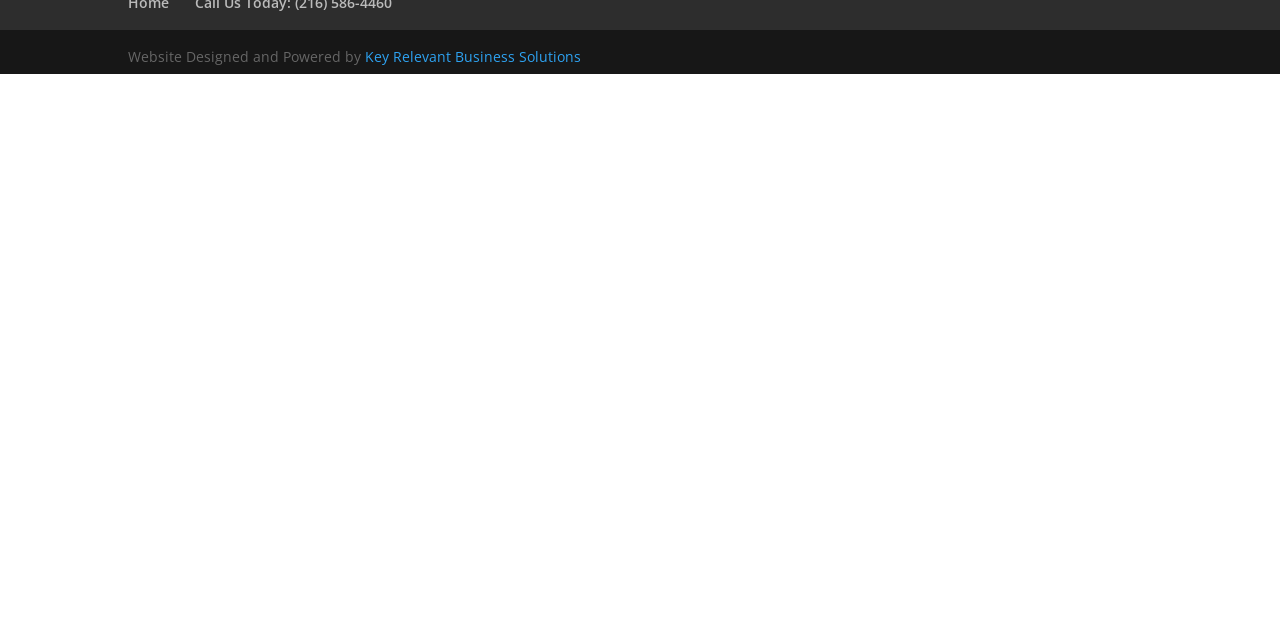Determine the bounding box coordinates for the HTML element mentioned in the following description: "Key Relevant Business Solutions". The coordinates should be a list of four floats ranging from 0 to 1, represented as [left, top, right, bottom].

[0.285, 0.073, 0.454, 0.103]